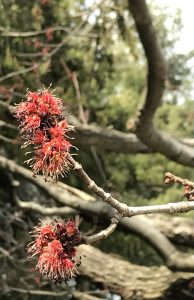Explain the details of the image comprehensively.

This captivating image showcases the vibrant red flowers of a Red Maple tree, specifically the male flowers, which exhibit a striking burst of color against the backdrop of spring foliage. The delicate flowers, arranged in clusters, highlight the tree's early bloom as it transitions into warmer months. Spring is a time of renewal, and these blossoms serve as a herald of the season's arrival, complementing the rich greens of the surrounding trees. Red Maples are notable for their dioecious nature, meaning that male and female flowers grow on separate trees, adding to the diversity of the woodland landscape. As featured in the accompanying text, these blossoms are part of the natural cycle, contributing beauty to the environment while playing an essential role in the ecosystem's biodiversity.